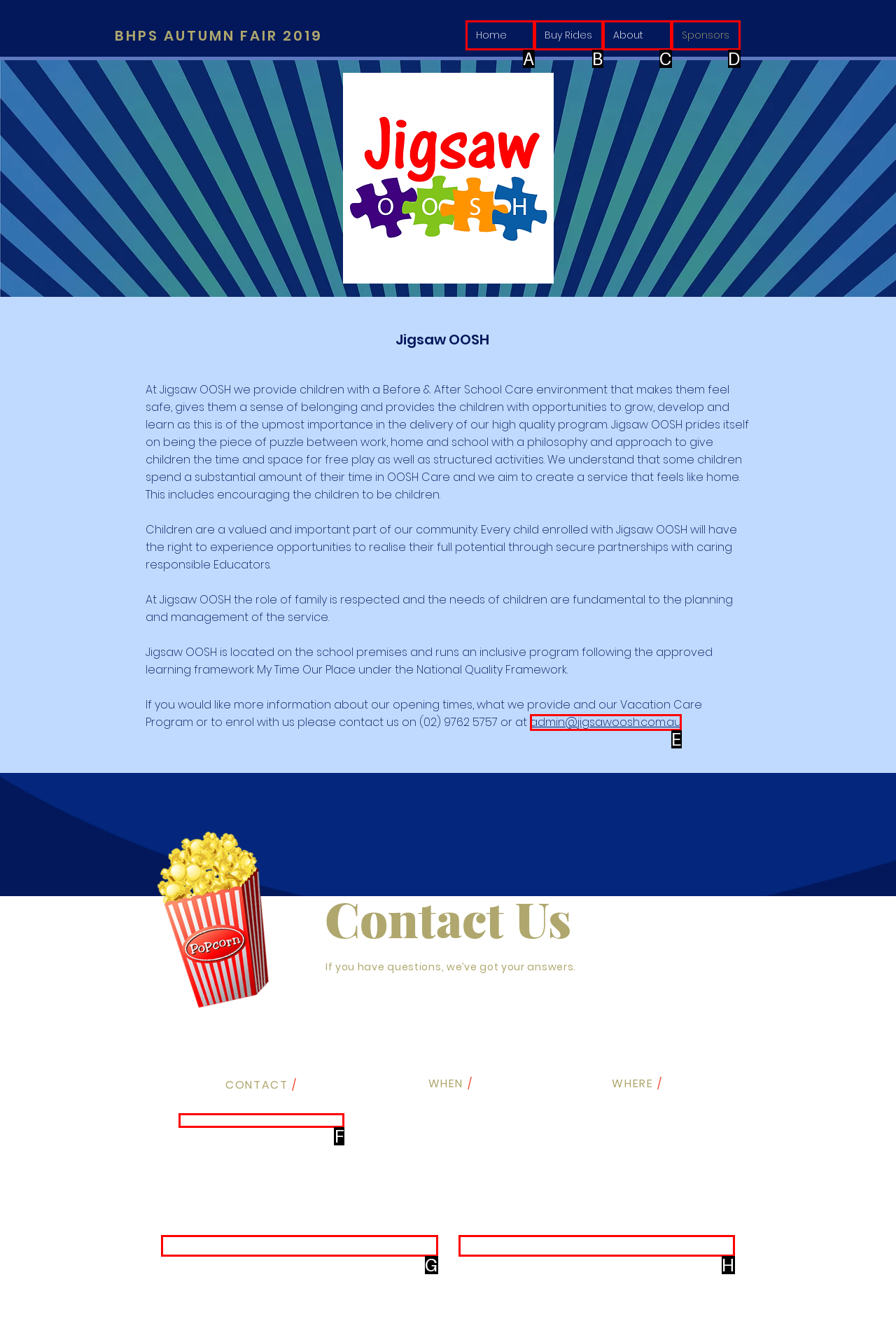Identify the letter that best matches this UI element description: aria-label="Name *" name="name-*" placeholder="Name *"
Answer with the letter from the given options.

G